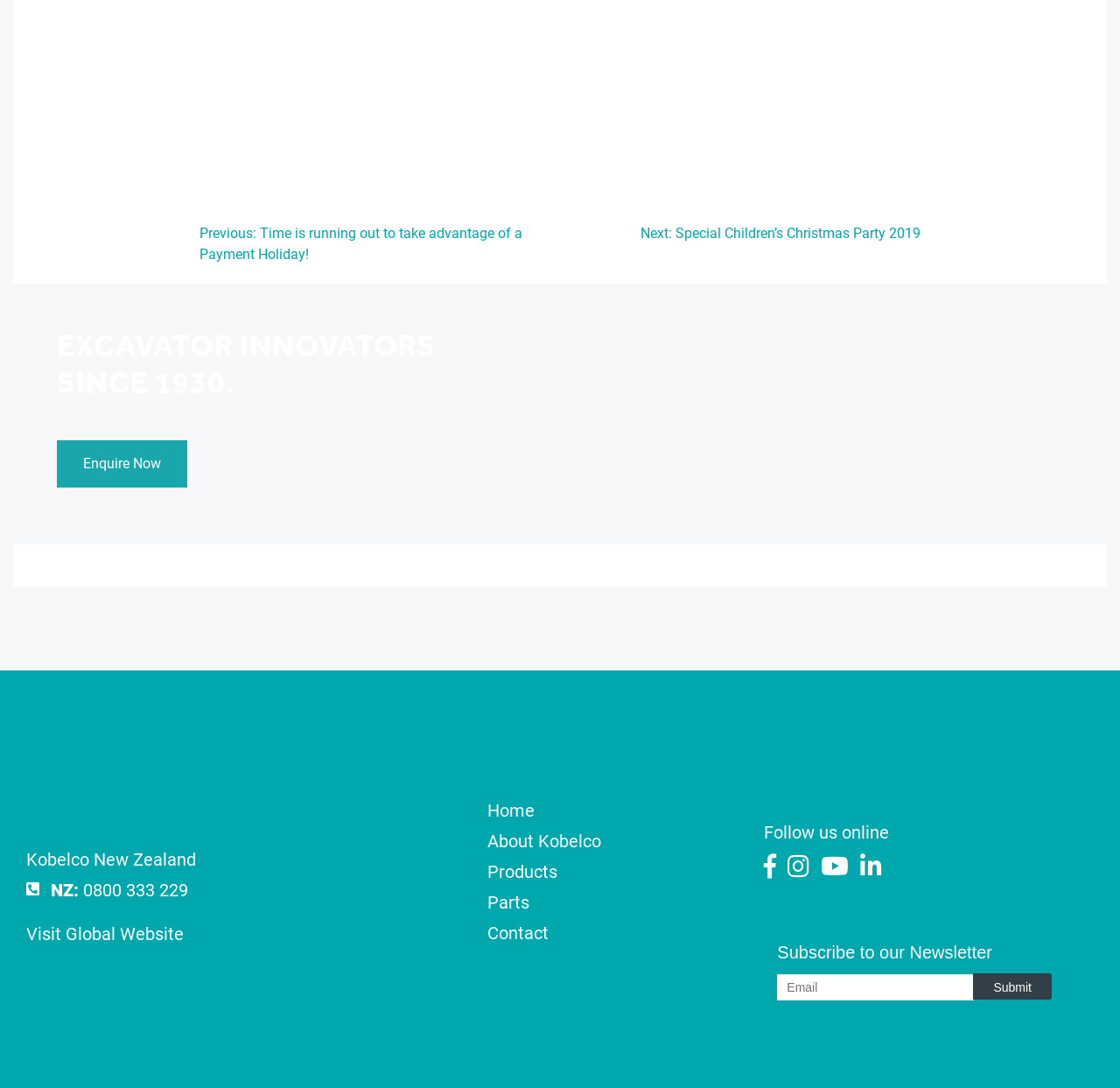Can you look at the image and give a comprehensive answer to the question:
How can I contact the company?

I found the link 'Visit Global Website' and the phone number '0800 333 229' in the article section, which suggests that I can contact the company by visiting their global website or calling the provided phone number.